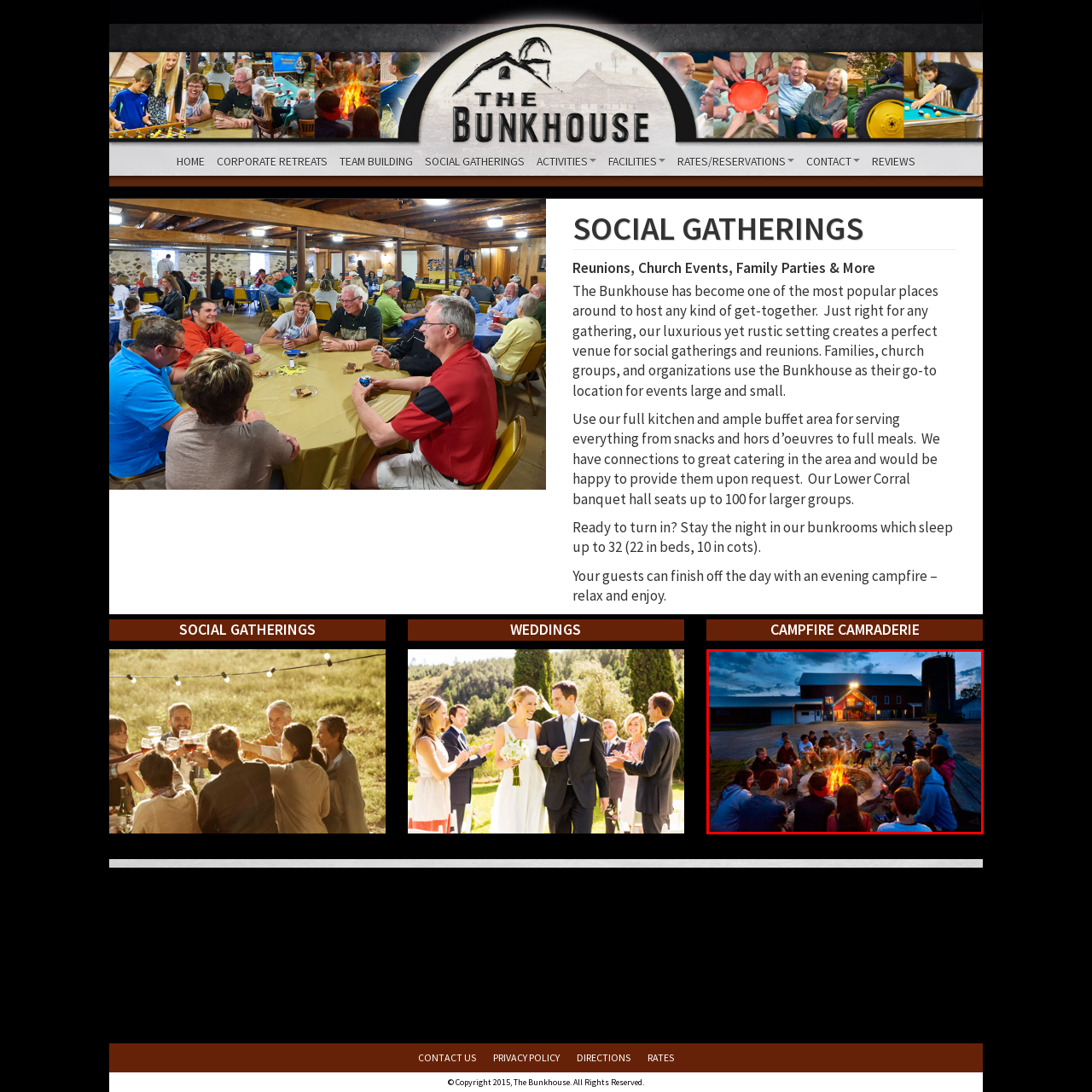What type of structure is visible in the background?
Direct your attention to the highlighted area in the red bounding box of the image and provide a detailed response to the question.

The caption specifically mentions a picturesque barn in the background, which adds to the rustic charm of the location and provides a sense of context to the scene.